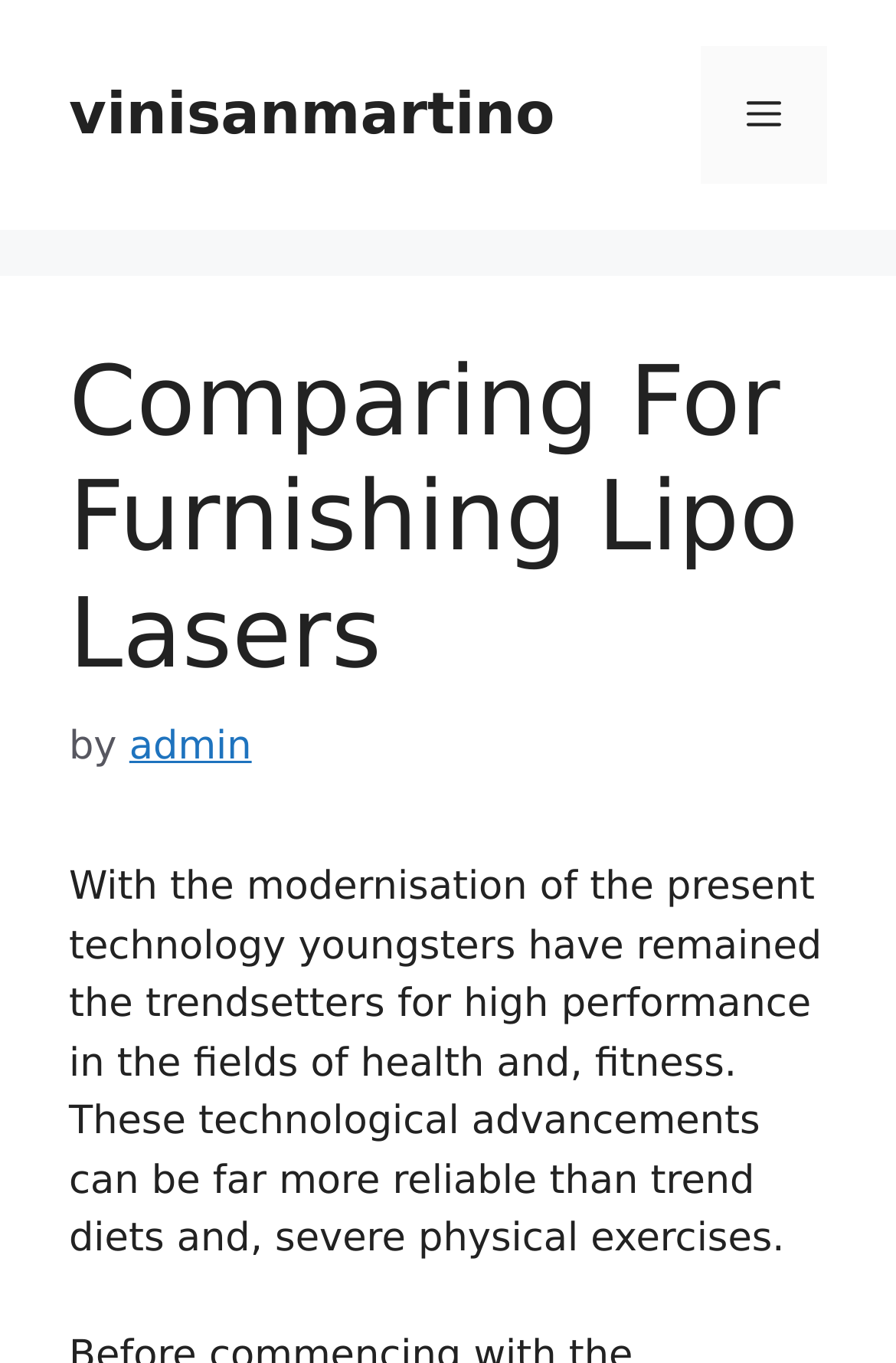Identify the bounding box for the described UI element. Provide the coordinates in (top-left x, top-left y, bottom-right x, bottom-right y) format with values ranging from 0 to 1: admin

[0.144, 0.531, 0.281, 0.564]